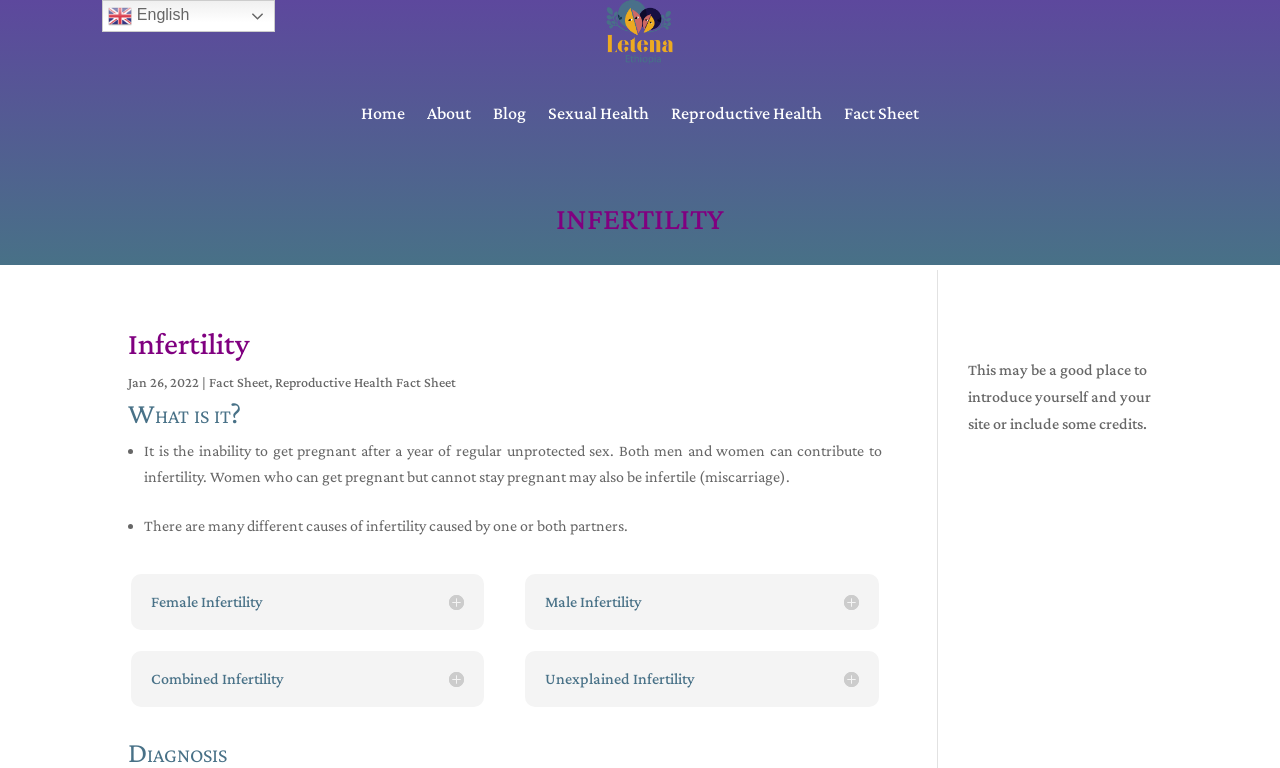Bounding box coordinates should be in the format (top-left x, top-left y, bottom-right x, bottom-right y) and all values should be floating point numbers between 0 and 1. Determine the bounding box coordinate for the UI element described as: Reproductive Health Fact Sheet

[0.215, 0.487, 0.356, 0.508]